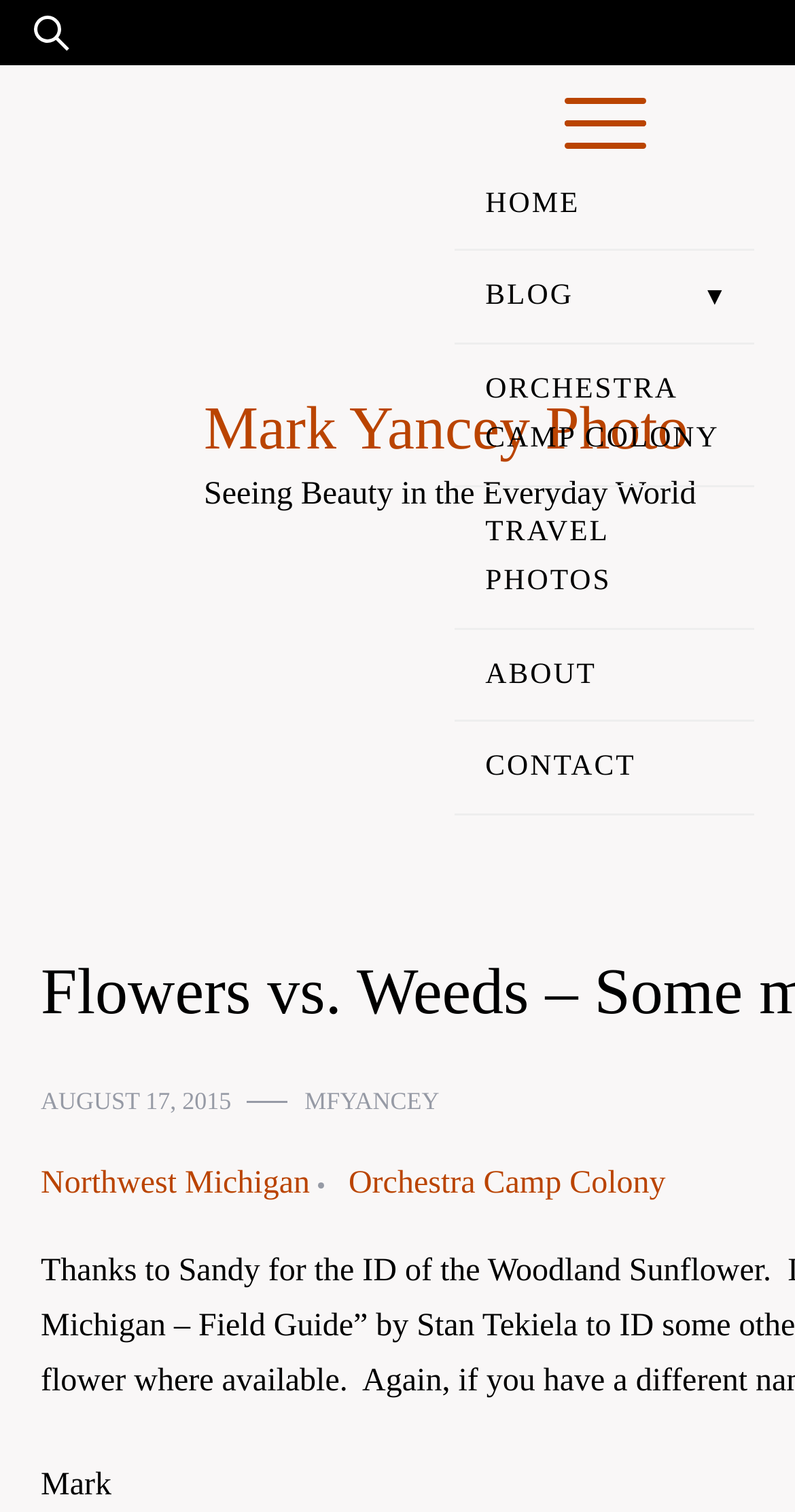What is the date of the blog post?
Look at the image and answer the question with a single word or phrase.

August 17, 2015